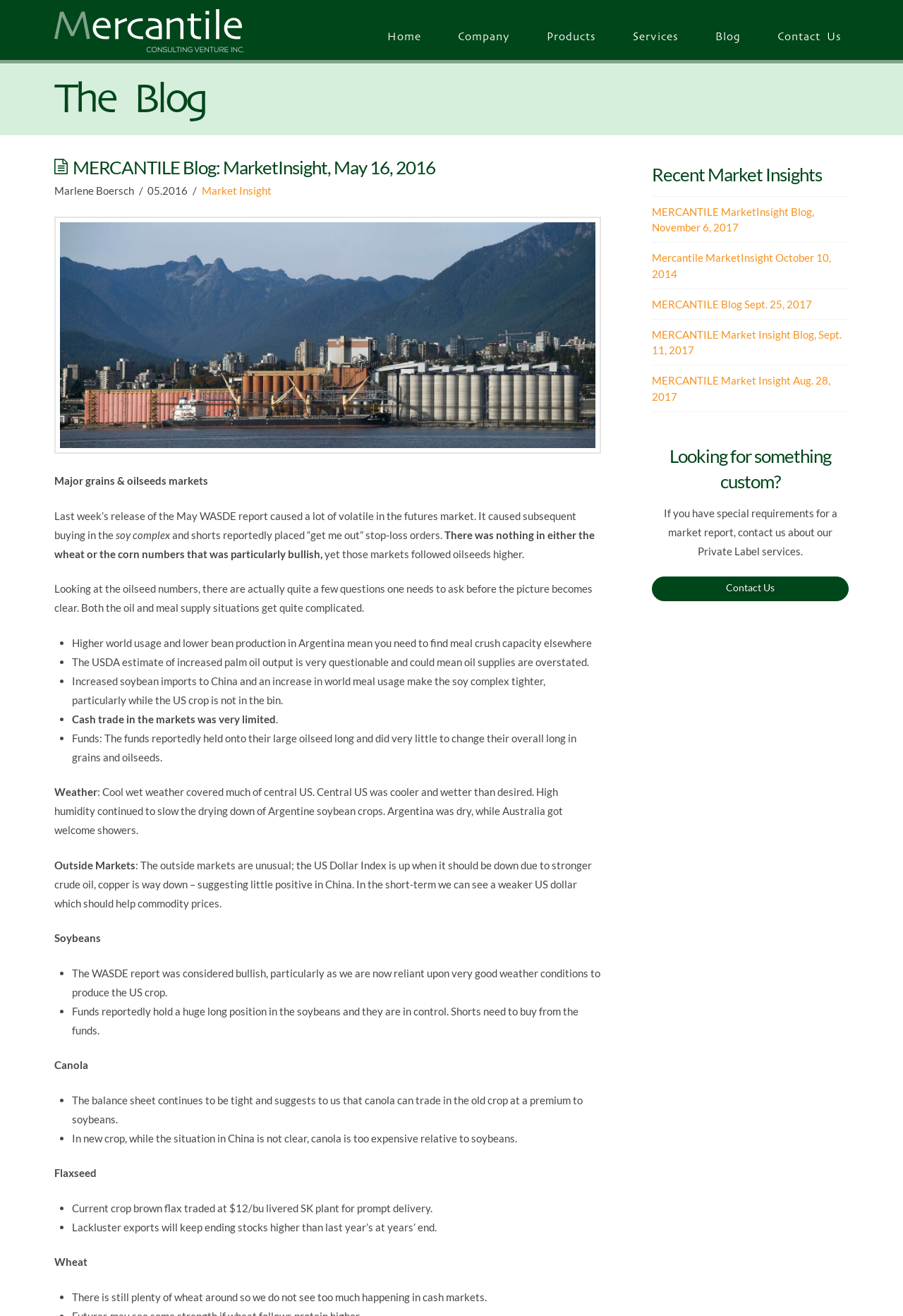Carefully examine the image and provide an in-depth answer to the question: What is the blog post title?

I found the blog post title by looking at the heading element with the text 'MERCANTILE Blog: MarketInsight, May 16, 2016' which is a child of the 'HeaderAsNonLandmark' element.